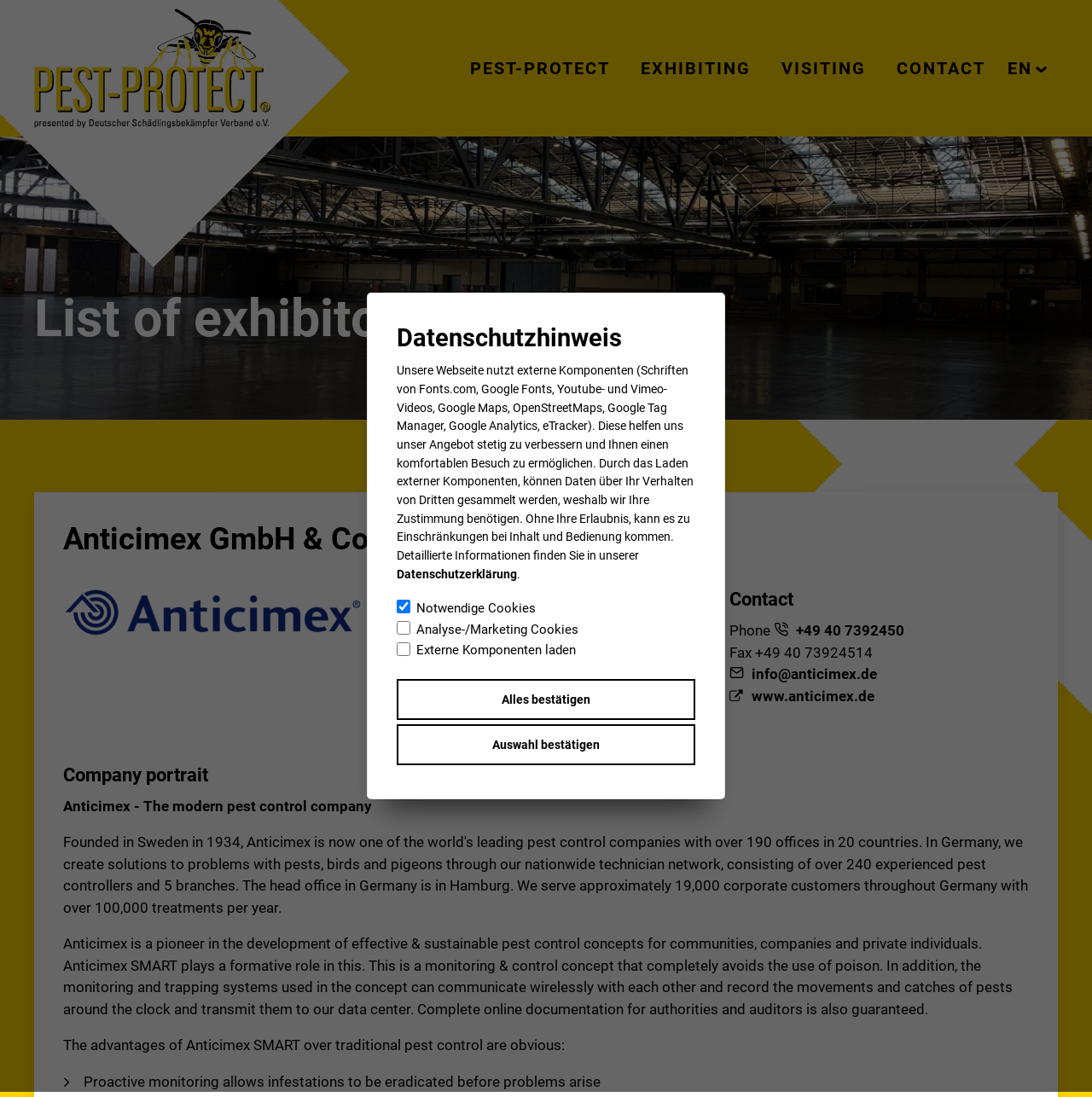What is the address of the company?
Using the image, elaborate on the answer with as much detail as possible.

I found the address by looking at the section labeled 'Address', which lists the street address as 'Hammerbrookstr. 47a', the postal code as '20097', the city as 'Hamburg', and the country as 'Germany'.